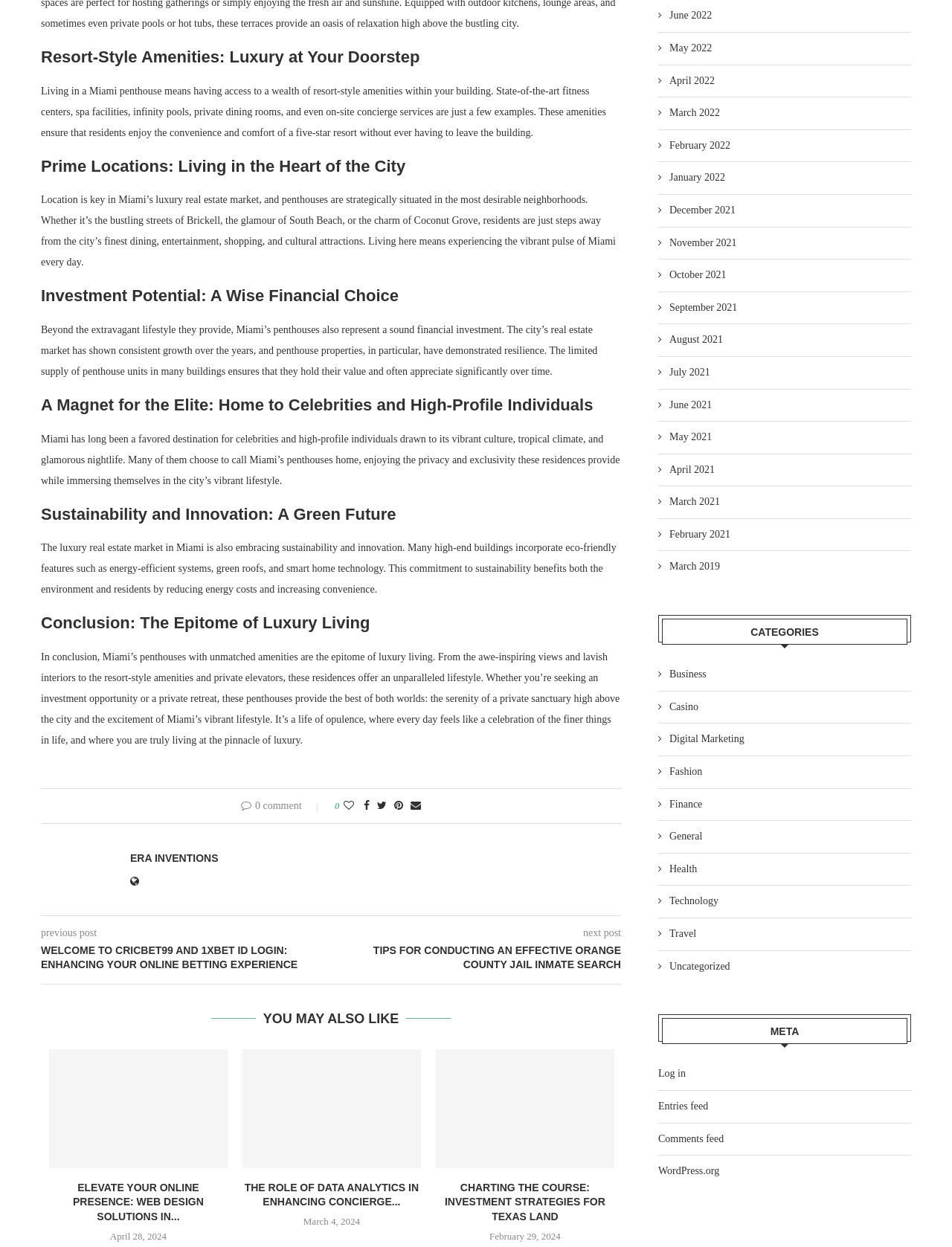Please specify the bounding box coordinates of the clickable region necessary for completing the following instruction: "Go to 'ERA INVENTIONS'". The coordinates must consist of four float numbers between 0 and 1, i.e., [left, top, right, bottom].

[0.137, 0.683, 0.229, 0.693]